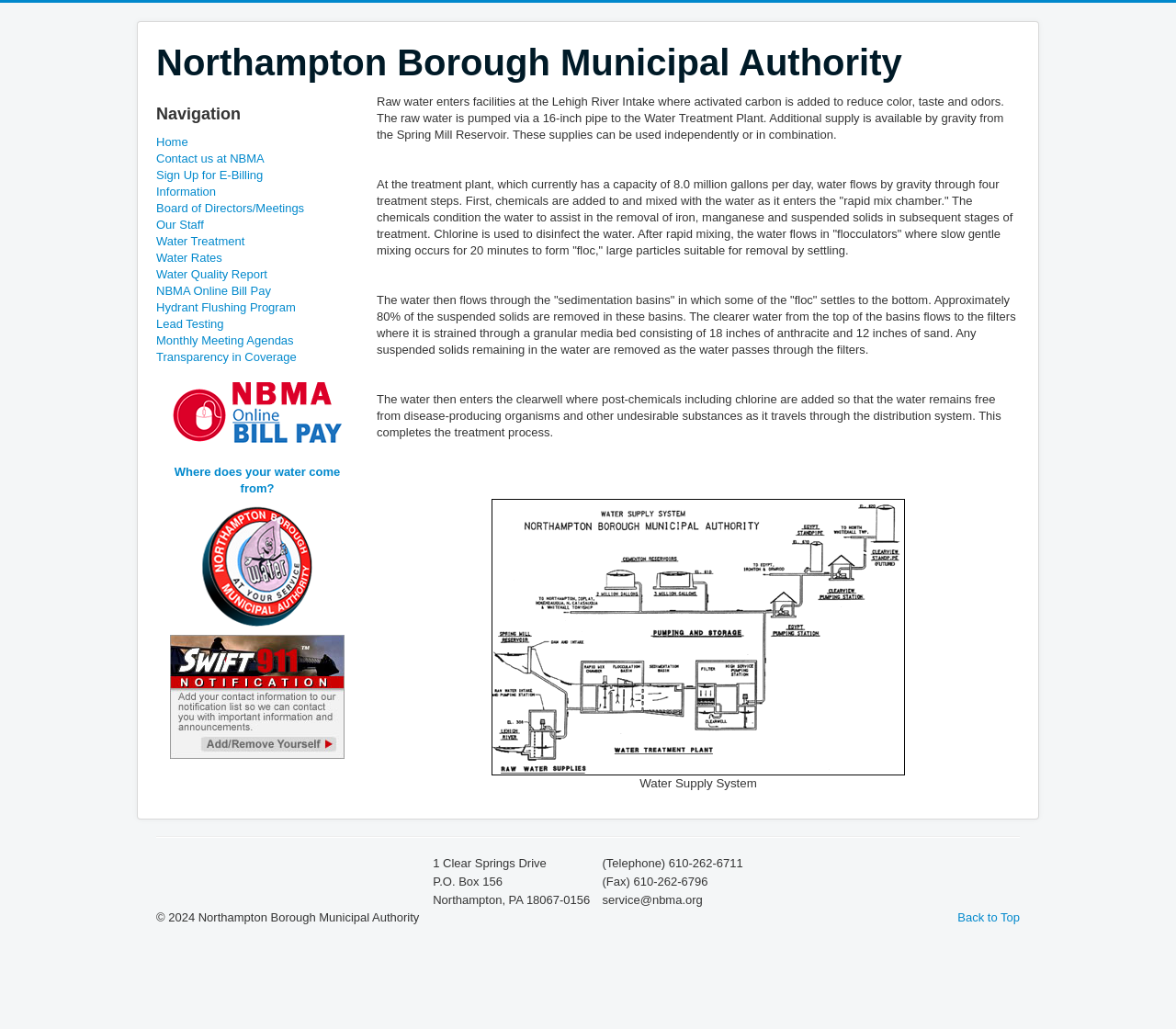What is the purpose of the 'rapid mix chamber'?
Look at the image and answer with only one word or phrase.

to condition water